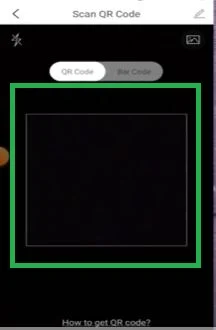What is the purpose of the interface?
Using the image as a reference, deliver a detailed and thorough answer to the question.

The caption states that the interface is for scanning a QR code, and the heading 'Scan QR Code' further reinforces this purpose. The design of the interface, including the prominent scanning area and the option to select QR Code or Bar Code, also suggests that the primary function is to scan a QR code.